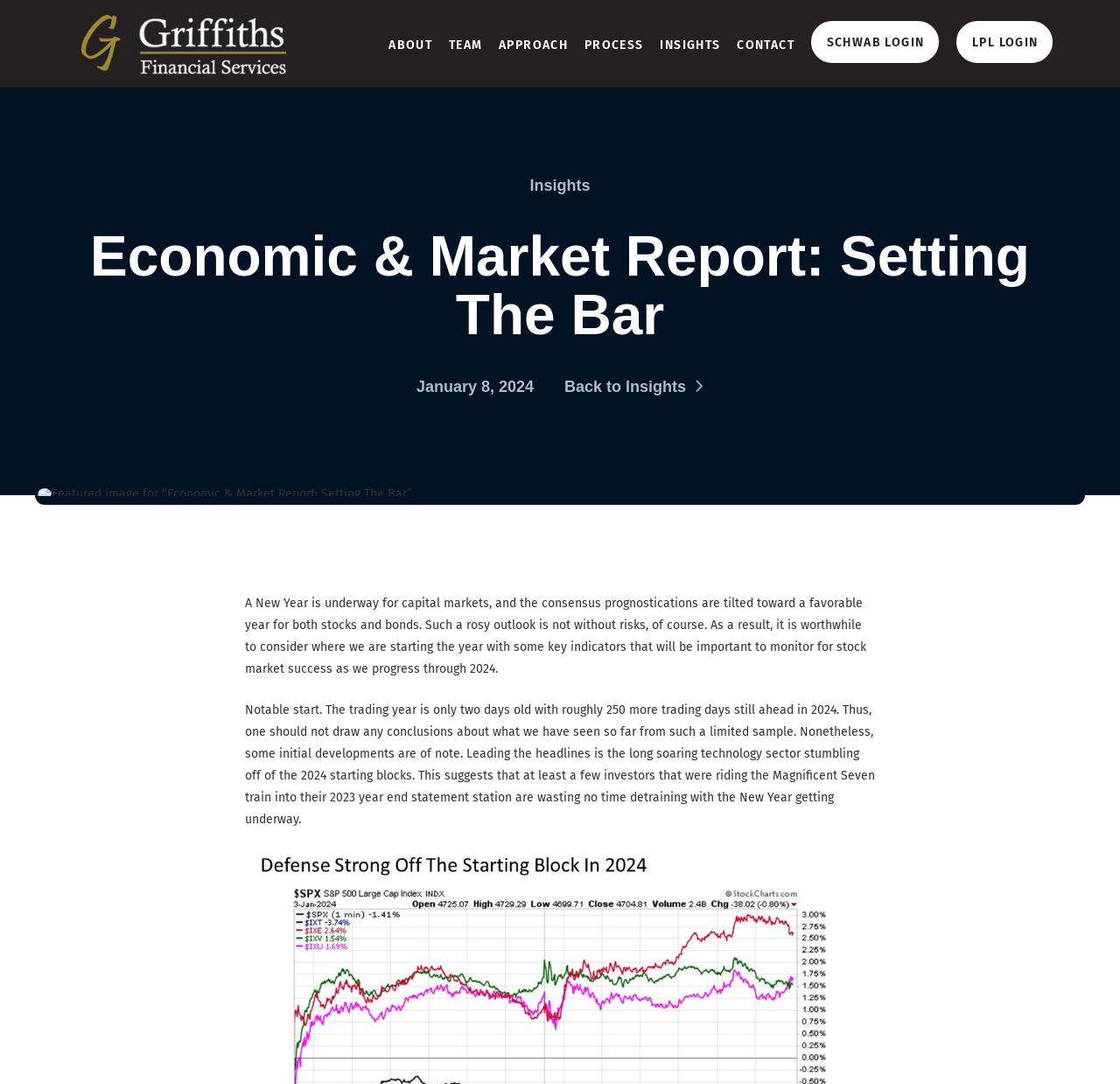How many trading days are left in 2024?
From the screenshot, provide a brief answer in one word or phrase.

Roughly 250